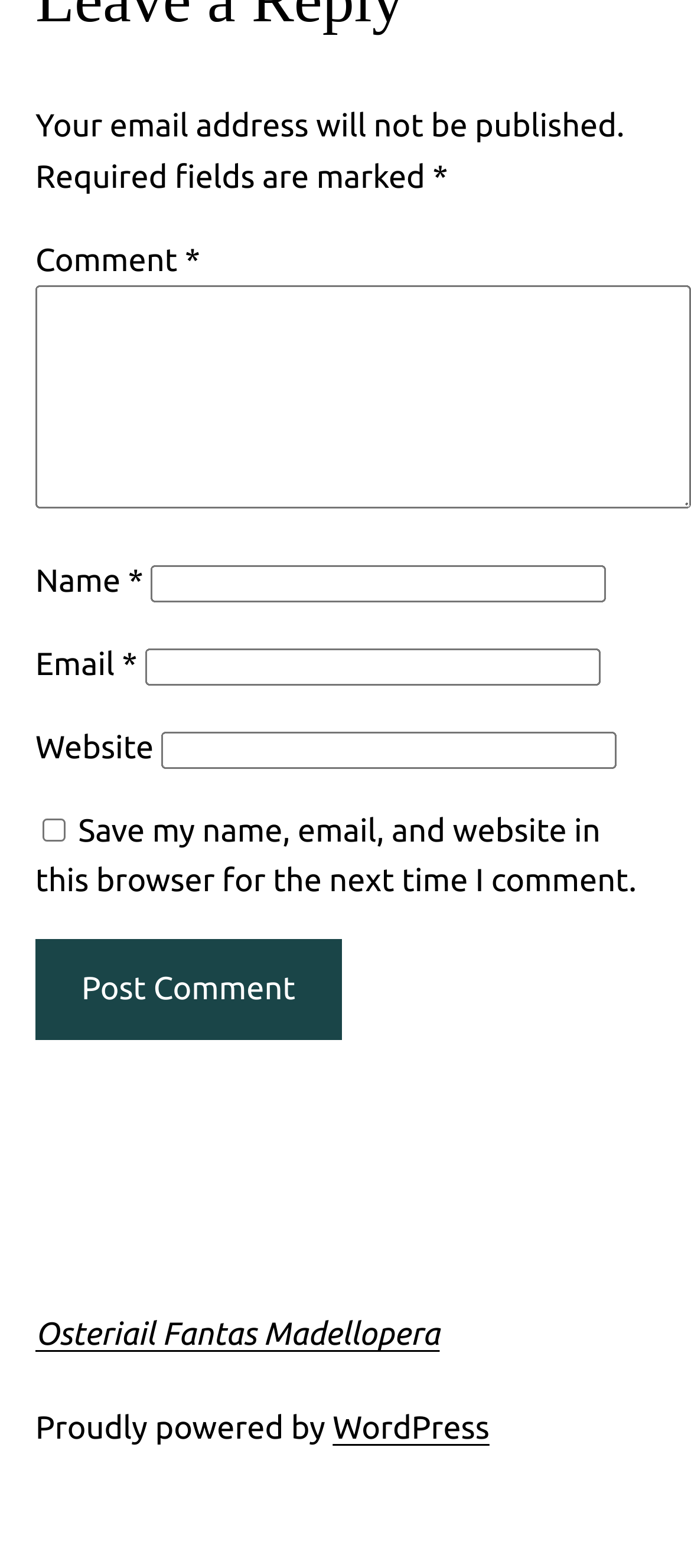Kindly provide the bounding box coordinates of the section you need to click on to fulfill the given instruction: "Enter a comment".

[0.051, 0.182, 1.0, 0.325]